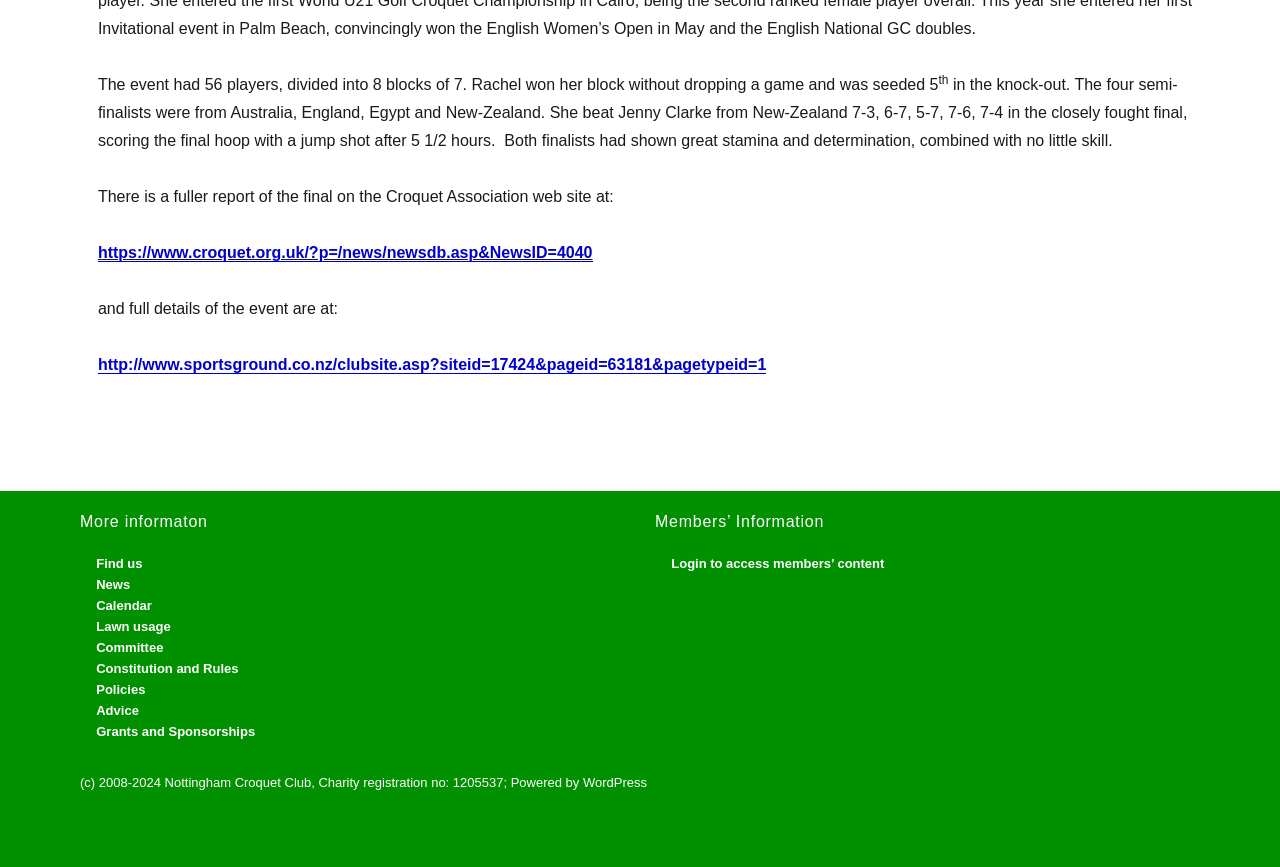From the element description Advice, predict the bounding box coordinates of the UI element. The coordinates must be specified in the format (top-left x, top-left y, bottom-right x, bottom-right y) and should be within the 0 to 1 range.

[0.075, 0.811, 0.108, 0.829]